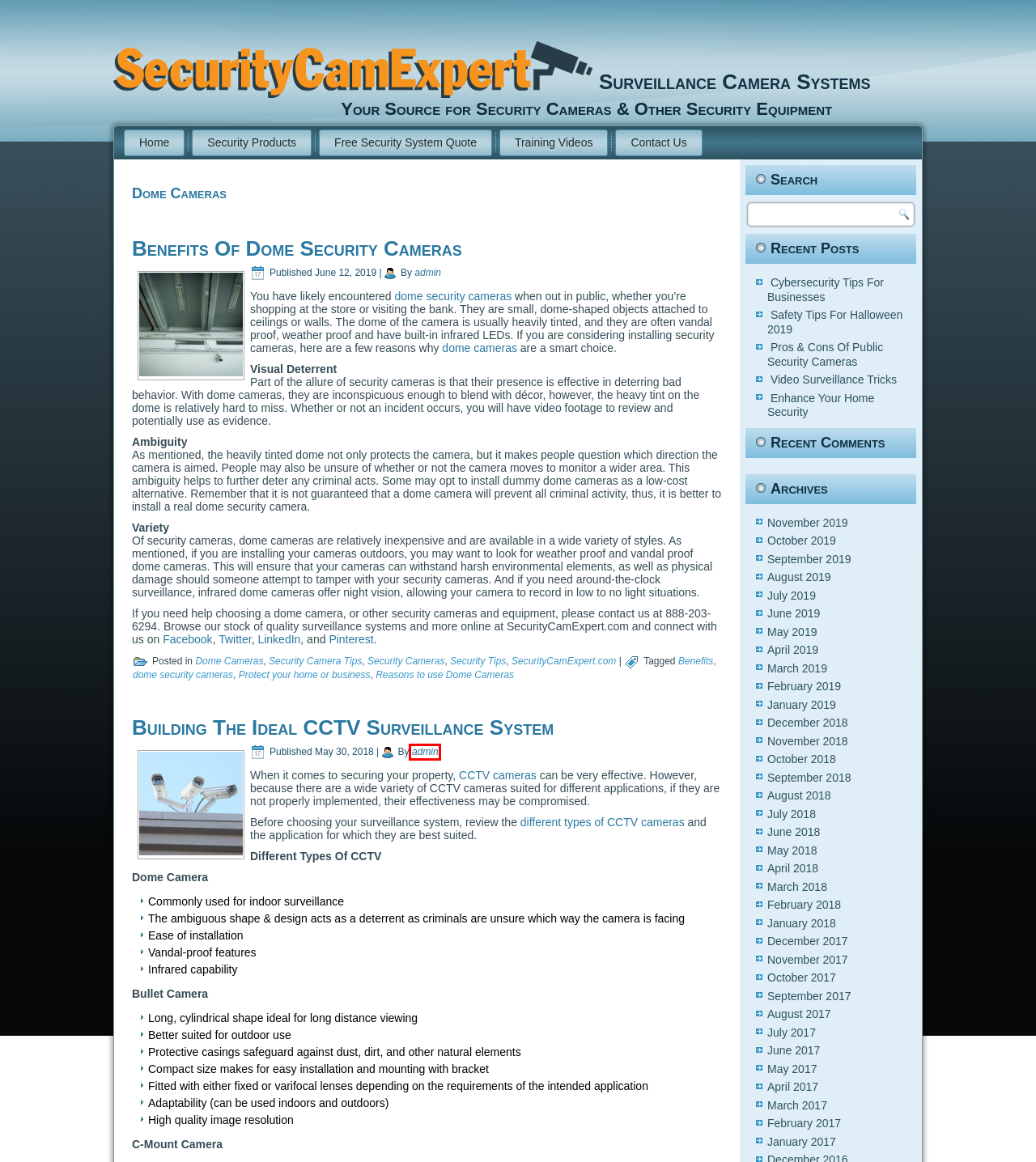You are provided with a screenshot of a webpage where a red rectangle bounding box surrounds an element. Choose the description that best matches the new webpage after clicking the element in the red bounding box. Here are the choices:
A. March 2018 - Surveillance Camera SystemsSurveillance Camera Systems
B. April 2017 - Surveillance Camera SystemsSurveillance Camera Systems
C. August 2019 - Surveillance Camera SystemsSurveillance Camera Systems
D. June 2019 - Surveillance Camera SystemsSurveillance Camera Systems
E. Protect your home or business Archives - Surveillance Camera SystemsSurveillance Camera Systems
F. May 2018 - Surveillance Camera SystemsSurveillance Camera Systems
G. admin, Author at Surveillance Camera SystemsSurveillance Camera Systems
H. October 2018 - Surveillance Camera SystemsSurveillance Camera Systems

G